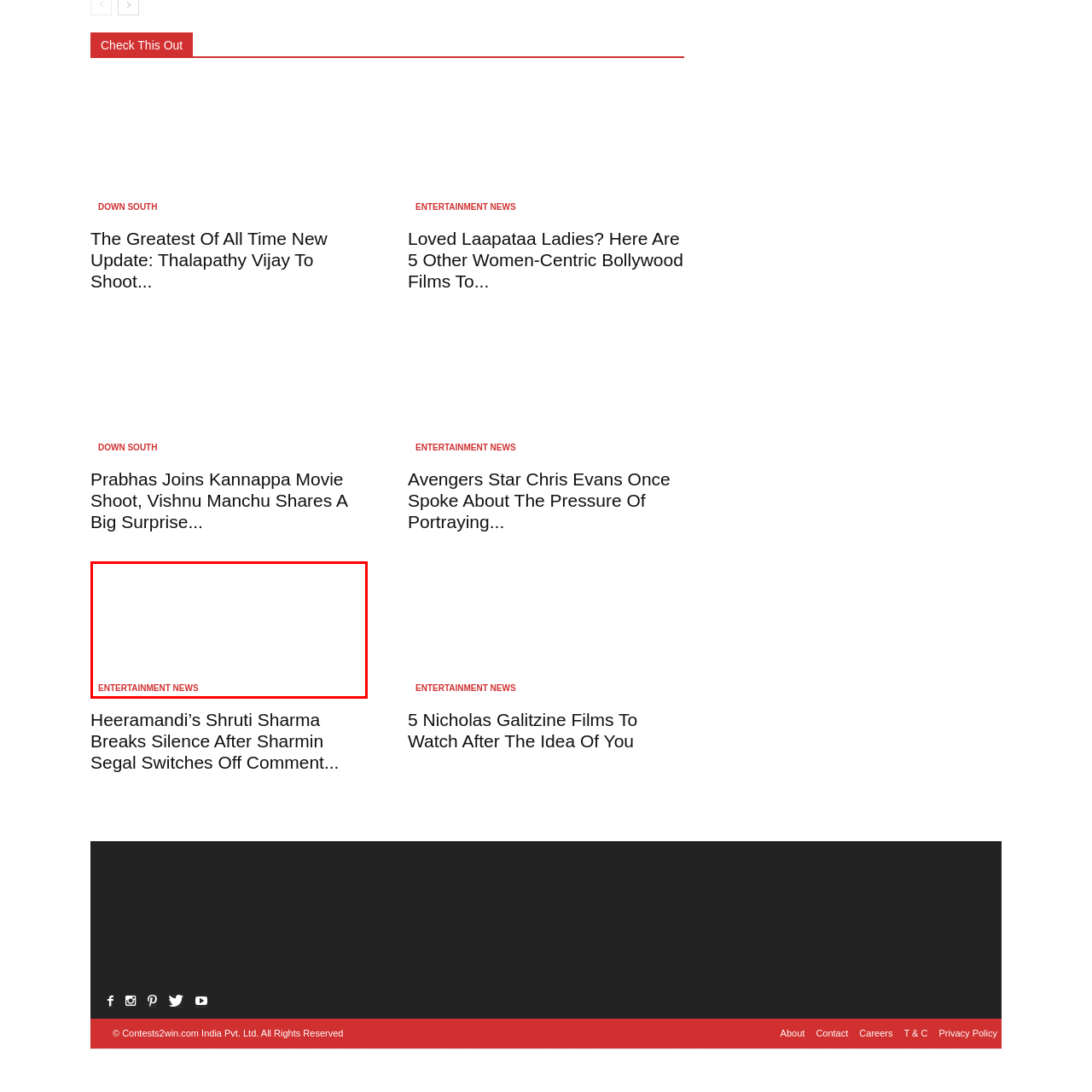Offer a detailed account of the image that is framed by the red bounding box.

The image is associated with an article titled "Heeramandi's Shruti Sharma Breaks Silence After Sharmin Segal Switches Off Comment Section On Instagram Due To Alamzeb's Brutal Trolling." The image likely features a notable moment or visual related to this topic, highlighting the ongoing discussions in entertainment news surrounding social media interactions and public responses. Positioned under the "ENTERTAINMENT NEWS" heading, this article delves into the impact of online trolling on public figures, showcasing the intersection of celebrity culture and social media dynamics.